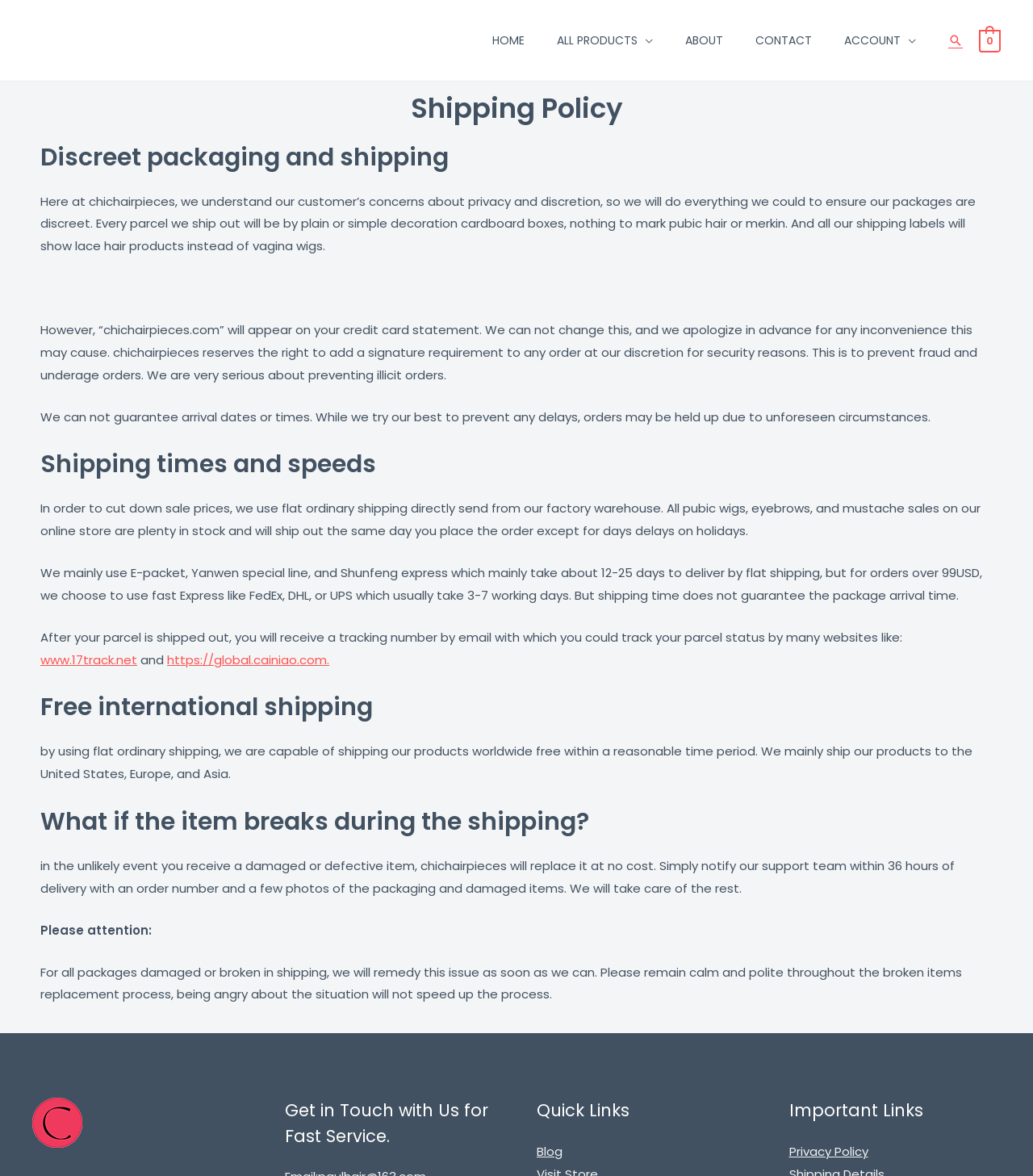Can I track my parcel status?
Please ensure your answer to the question is detailed and covers all necessary aspects.

Yes, after my parcel is shipped out, I will receive a tracking number by email, which I can use to track my parcel status on websites like 17track.net or global.cainiao.com.